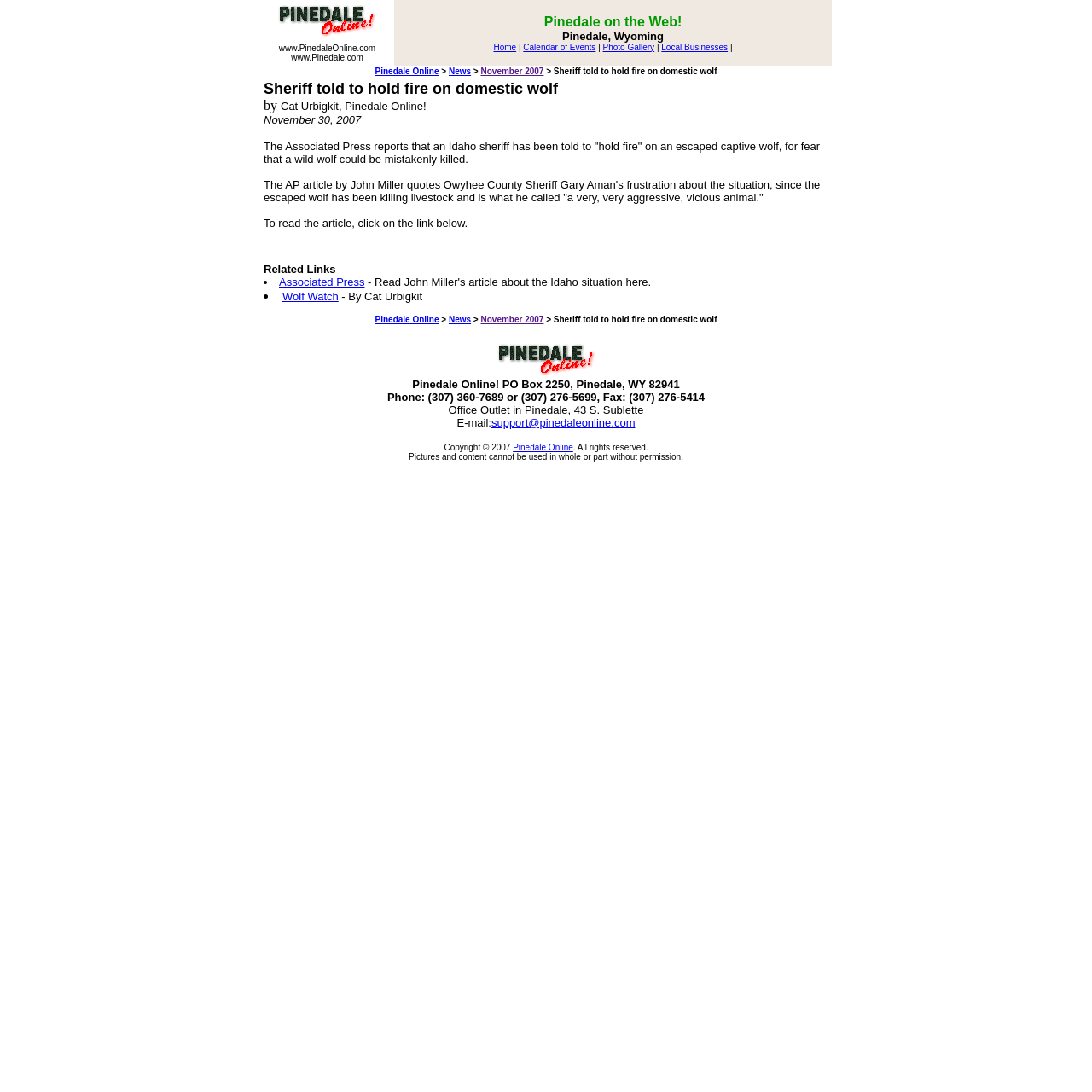Please mark the bounding box coordinates of the area that should be clicked to carry out the instruction: "Read the article about the Idaho situation".

[0.255, 0.252, 0.334, 0.264]